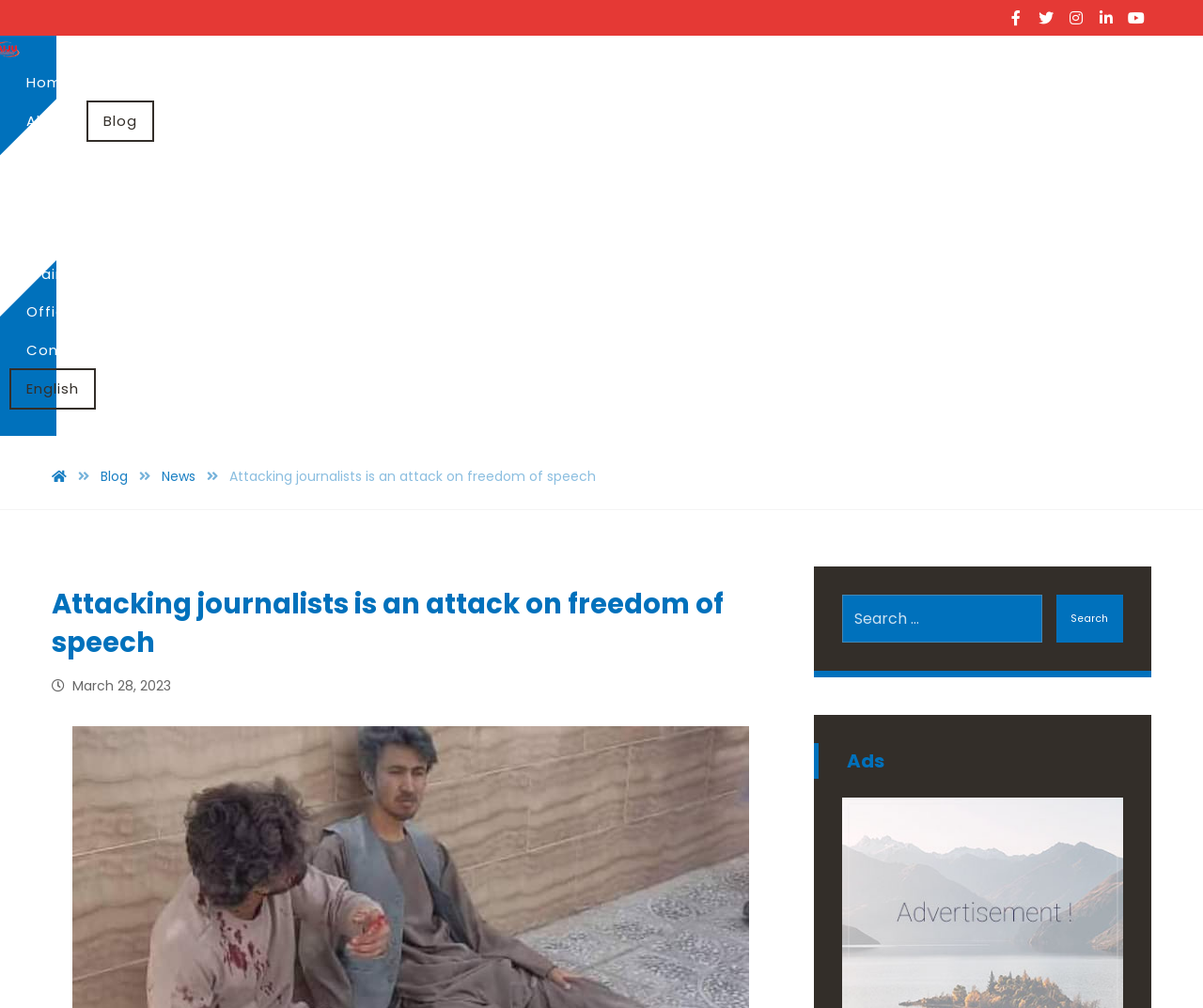Determine the title of the webpage and give its text content.

Attacking journalists is an attack on freedom of speech